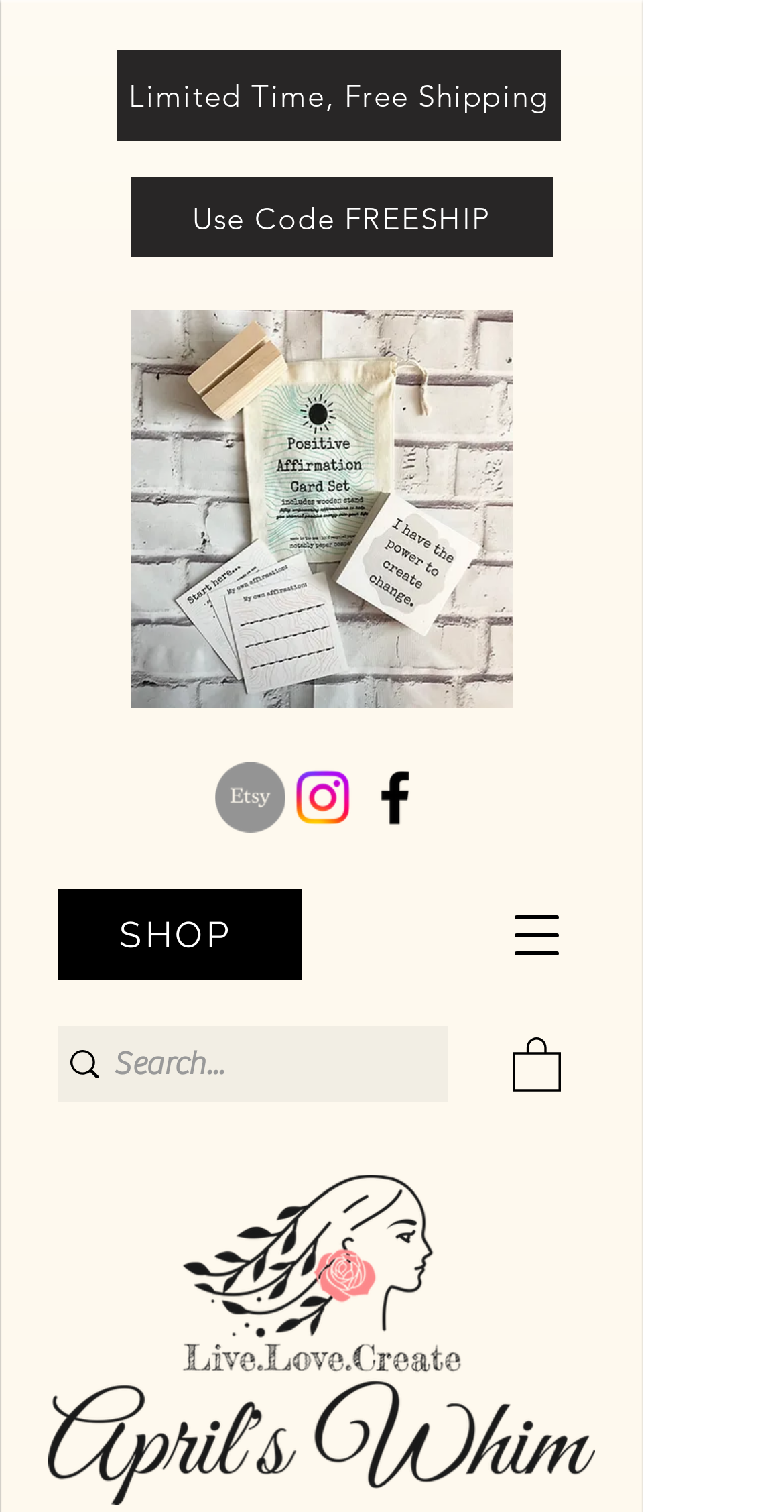Locate the bounding box coordinates of the segment that needs to be clicked to meet this instruction: "Click the 'Limited Time, Free Shipping' button".

[0.149, 0.033, 0.715, 0.093]